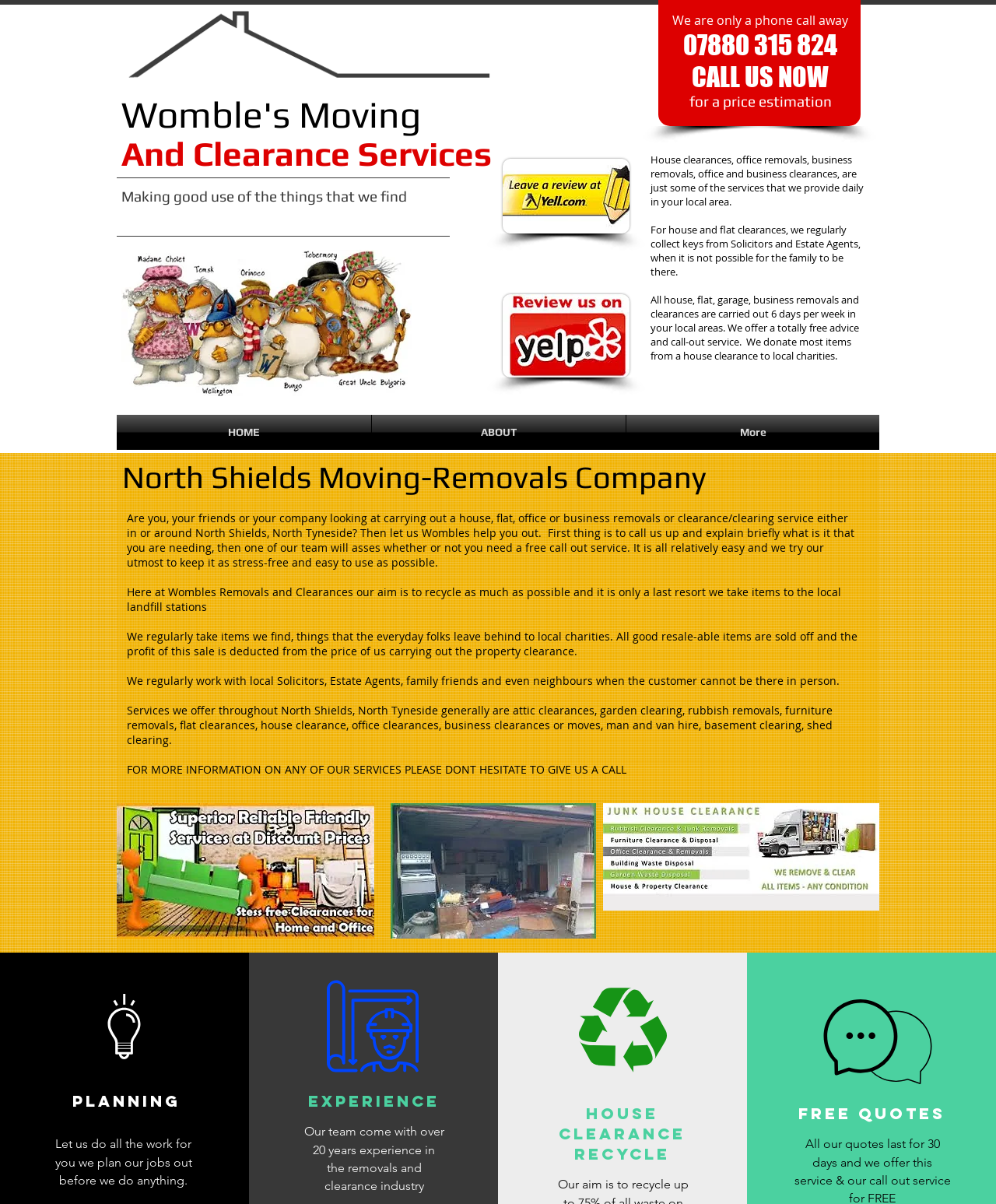What services do they offer?
Respond with a short answer, either a single word or a phrase, based on the image.

House clearances, office removals, etc.